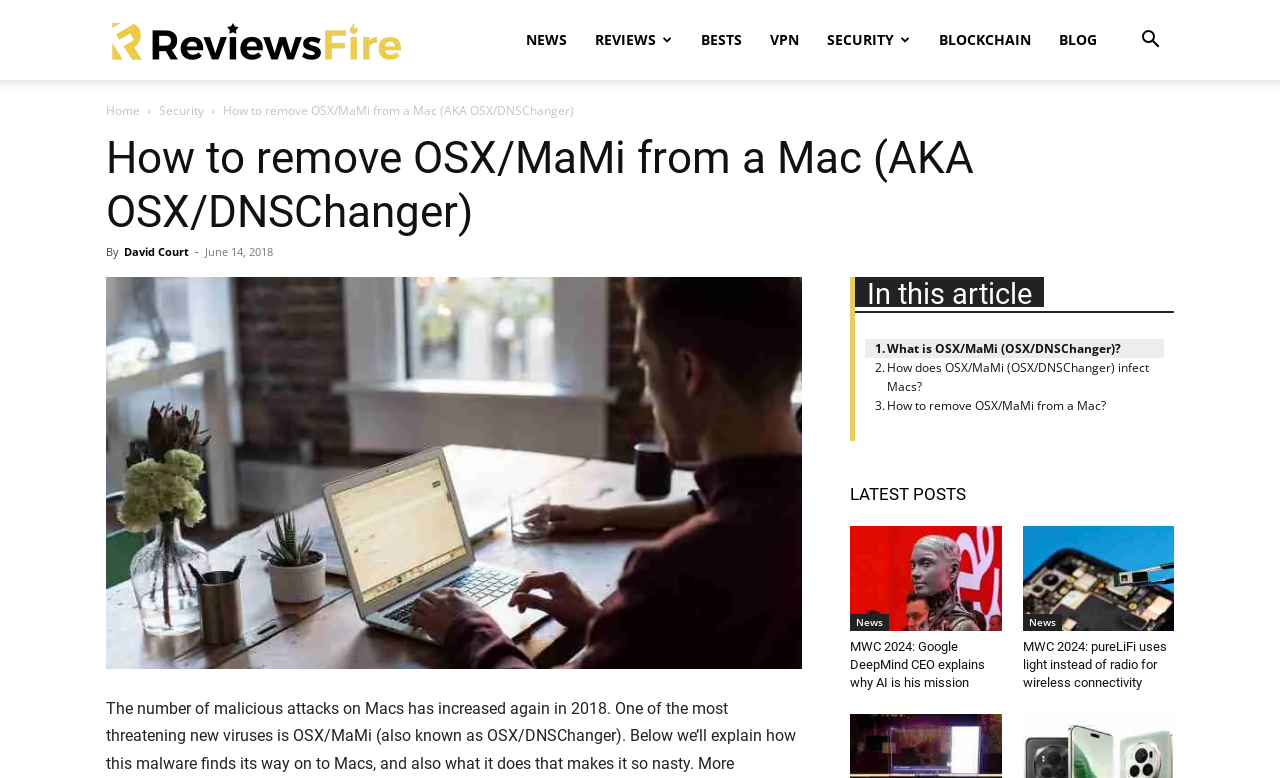Bounding box coordinates are specified in the format (top-left x, top-left y, bottom-right x, bottom-right y). All values are floating point numbers bounded between 0 and 1. Please provide the bounding box coordinate of the region this sentence describes: Security

[0.124, 0.131, 0.159, 0.153]